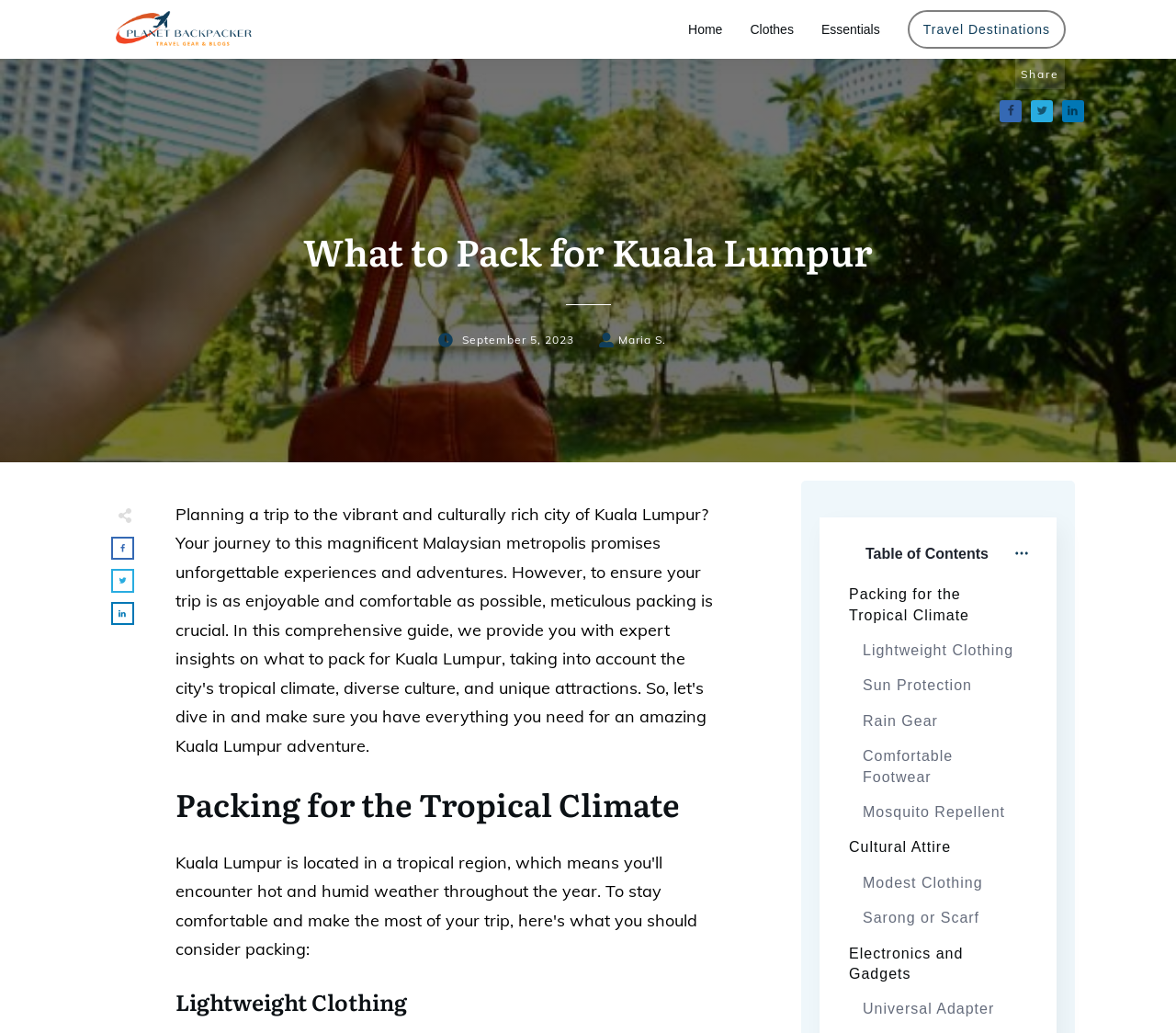Determine the bounding box coordinates of the UI element described below. Use the format (top-left x, top-left y, bottom-right x, bottom-right y) with floating point numbers between 0 and 1: ARTIFICIAL INTELLIGENCE

None